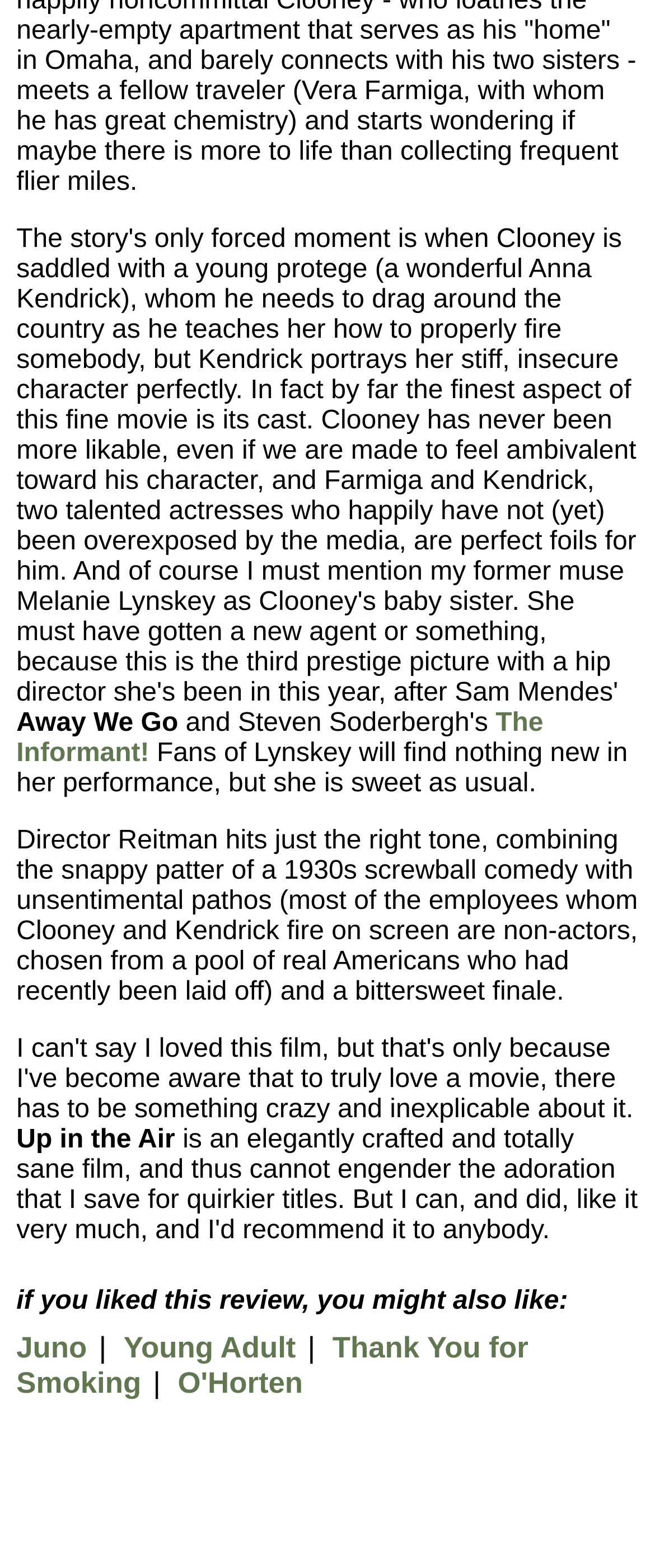What other movie might fans of this review also like?
Use the image to answer the question with a single word or phrase.

Juno